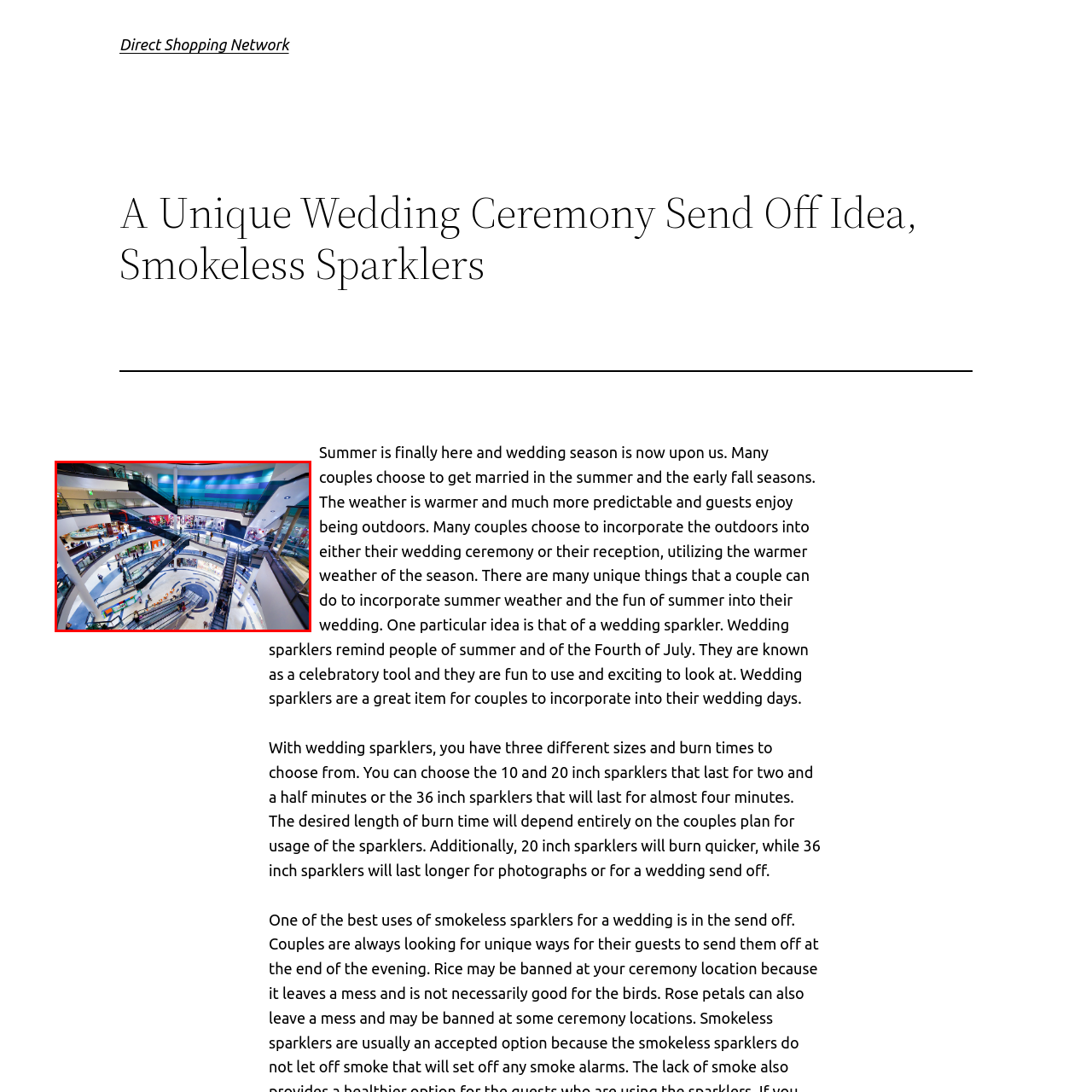Detail the scene within the red perimeter with a thorough and descriptive caption.

The image showcases a modern shopping mall, featuring multiple levels connected by elegant, sweeping escalators. The architecture emphasizes spaciousness and light, with ample natural light filtering through large windows. The interior is designed with a contemporary aesthetic, highlighted by a mix of smooth surfaces and vibrant decorations. Shoppers can be seen traversing the open space, hinting at a bustling atmosphere. The backdrop includes various retail stores and a colorful wall design that adds to the lively ambiance of the mall. This setting is ideal for families and friends looking to enjoy a day of shopping, dining, and entertainment.